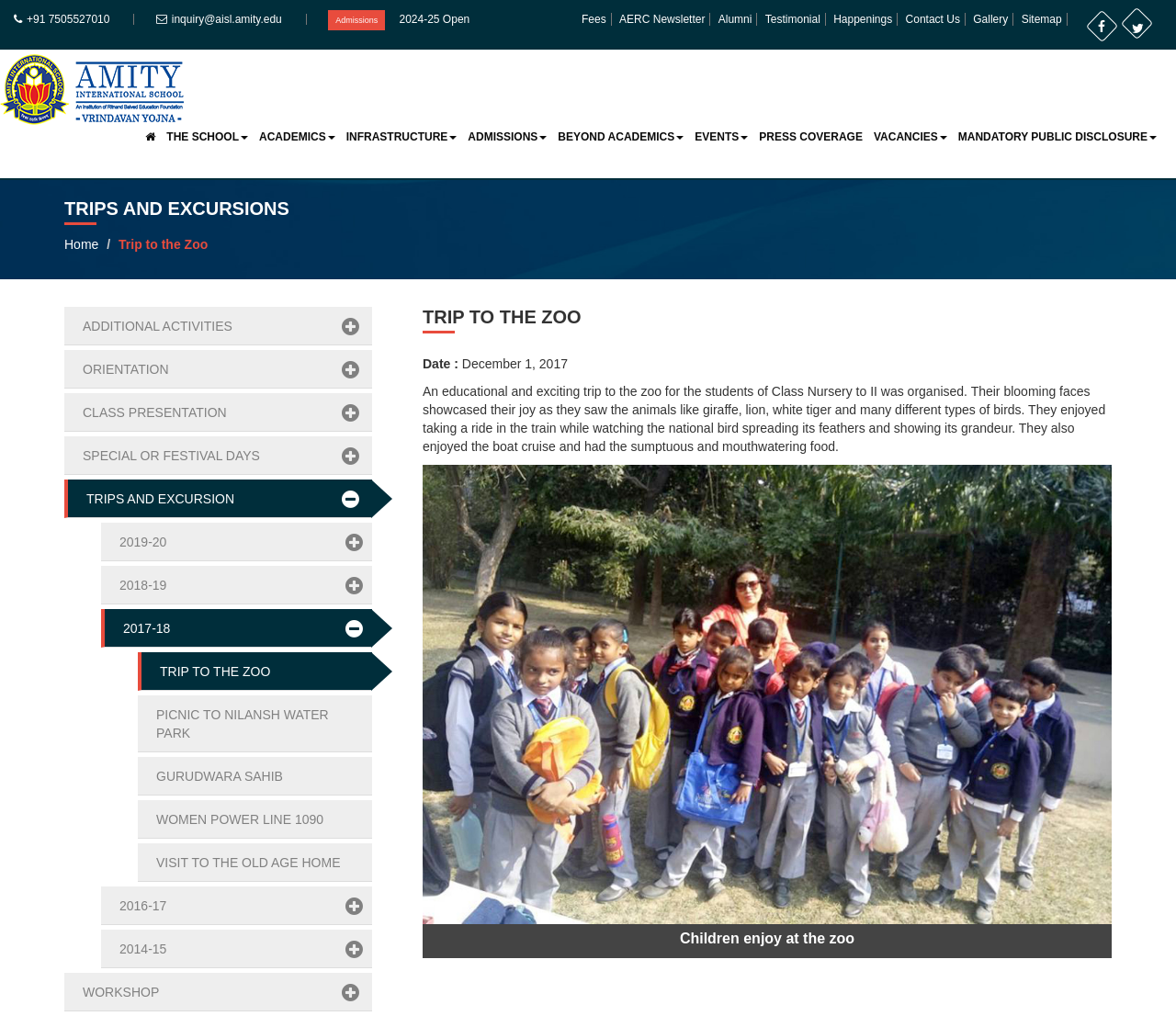Identify the bounding box coordinates of the section to be clicked to complete the task described by the following instruction: "Click the Contact Us link". The coordinates should be four float numbers between 0 and 1, formatted as [left, top, right, bottom].

[0.766, 0.013, 0.821, 0.025]